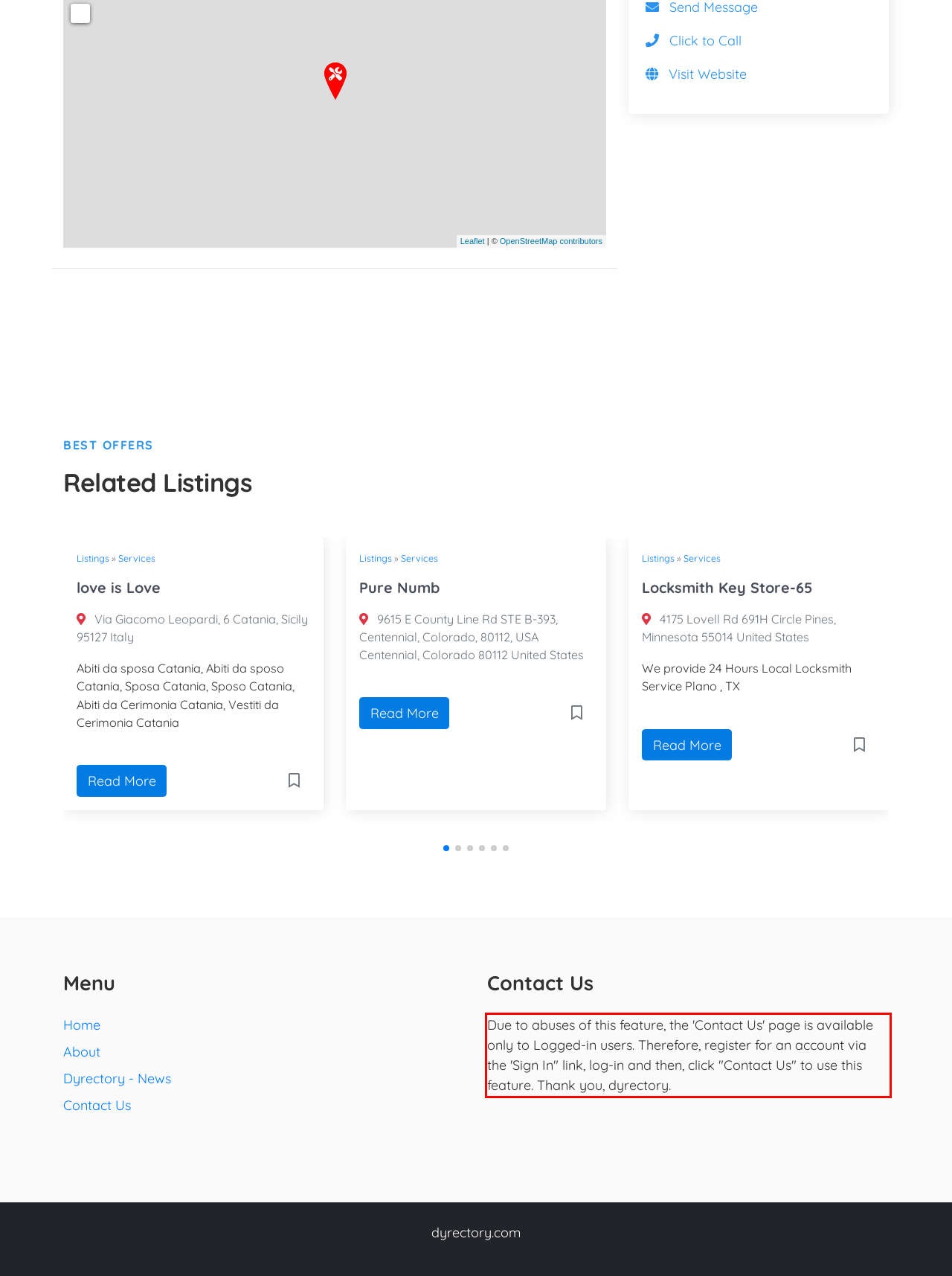The screenshot you have been given contains a UI element surrounded by a red rectangle. Use OCR to read and extract the text inside this red rectangle.

Due to abuses of this feature, the 'Contact Us' page is available only to Logged-in users. Therefore, register for an account via the 'Sign In" link, log-in and then, click "Contact Us" to use this feature. Thank you, dyrectory.